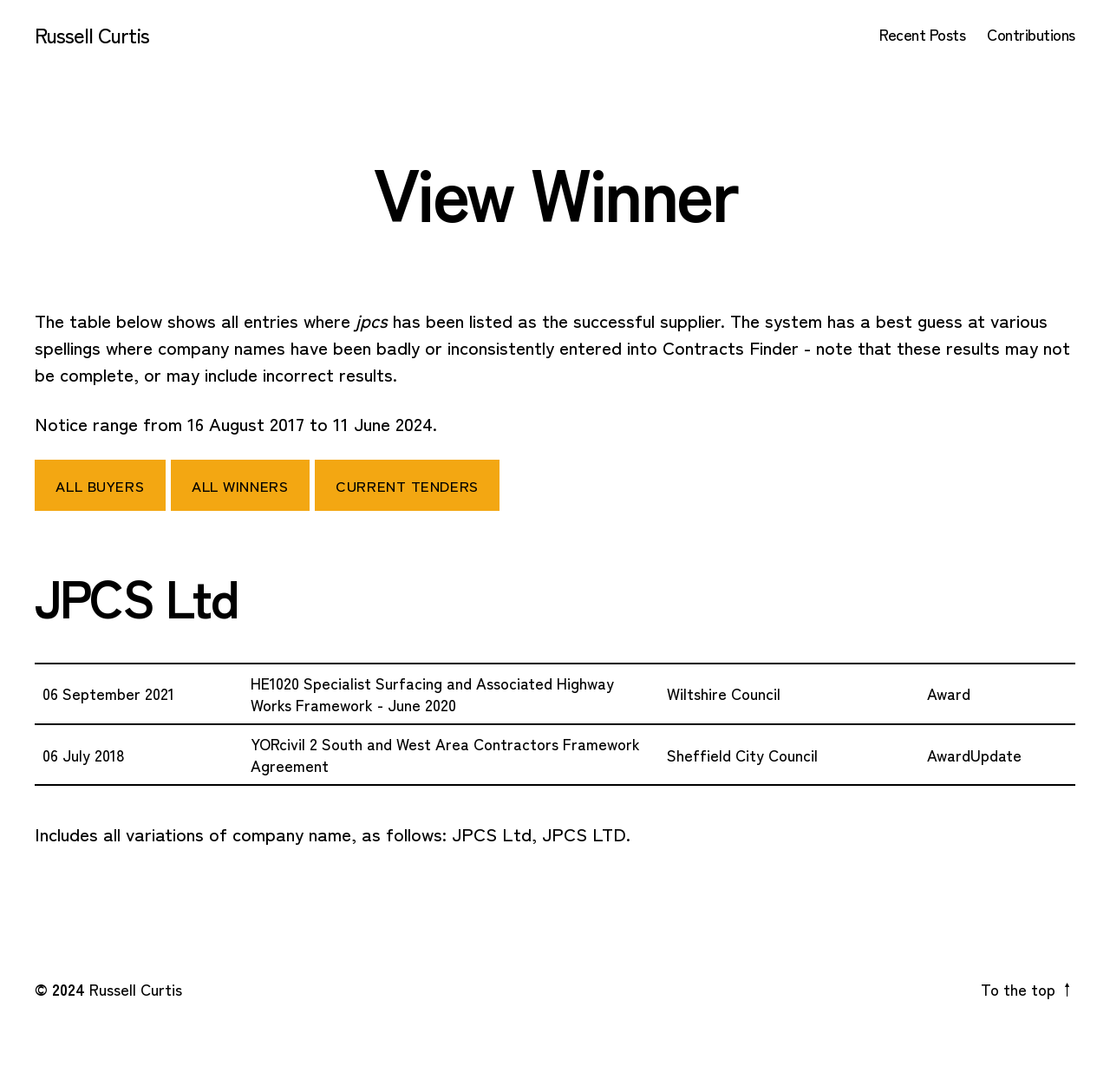Specify the bounding box coordinates of the element's region that should be clicked to achieve the following instruction: "Call the phone number". The bounding box coordinates consist of four float numbers between 0 and 1, in the format [left, top, right, bottom].

None